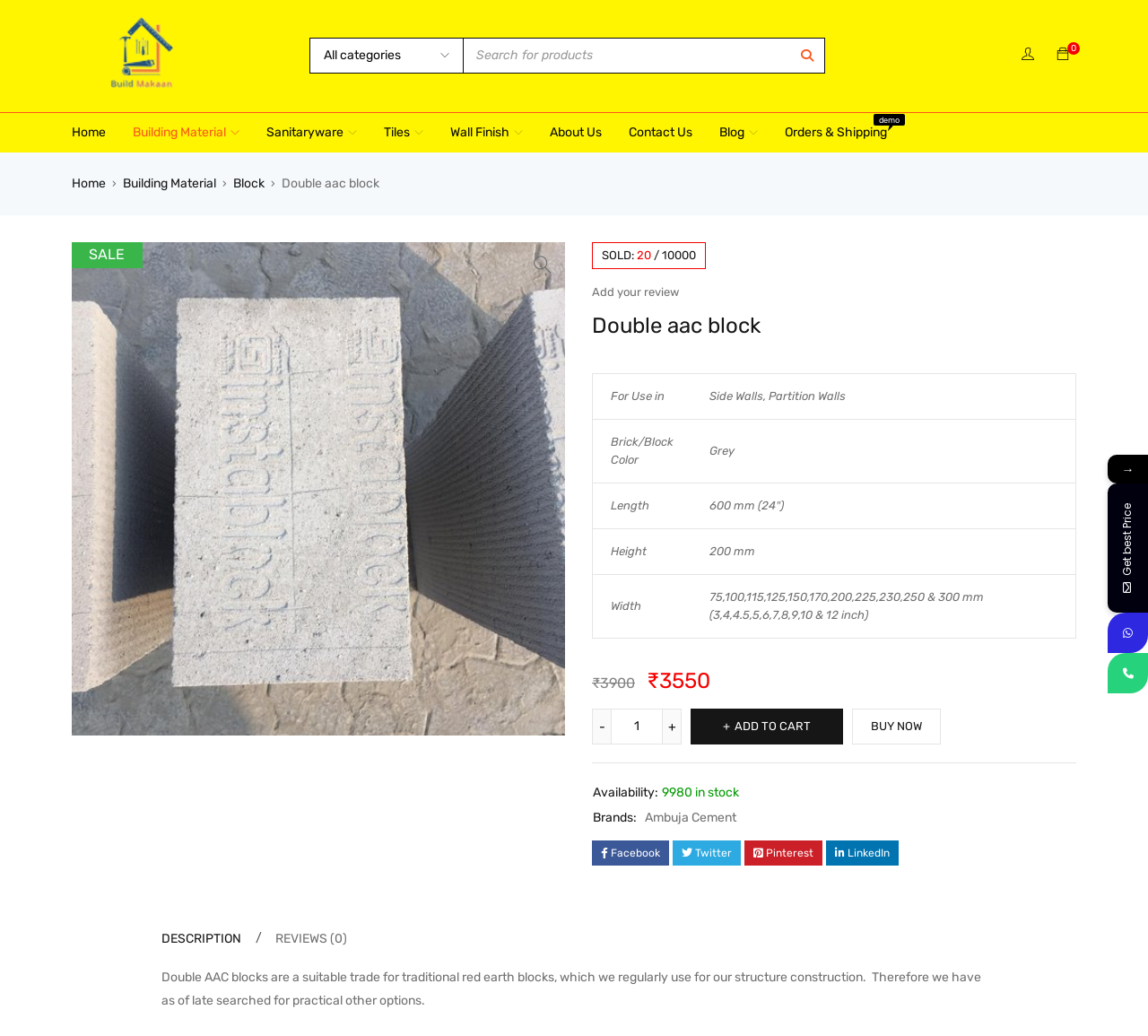Use a single word or phrase to answer the question:
What is the price of the product?

Not mentioned